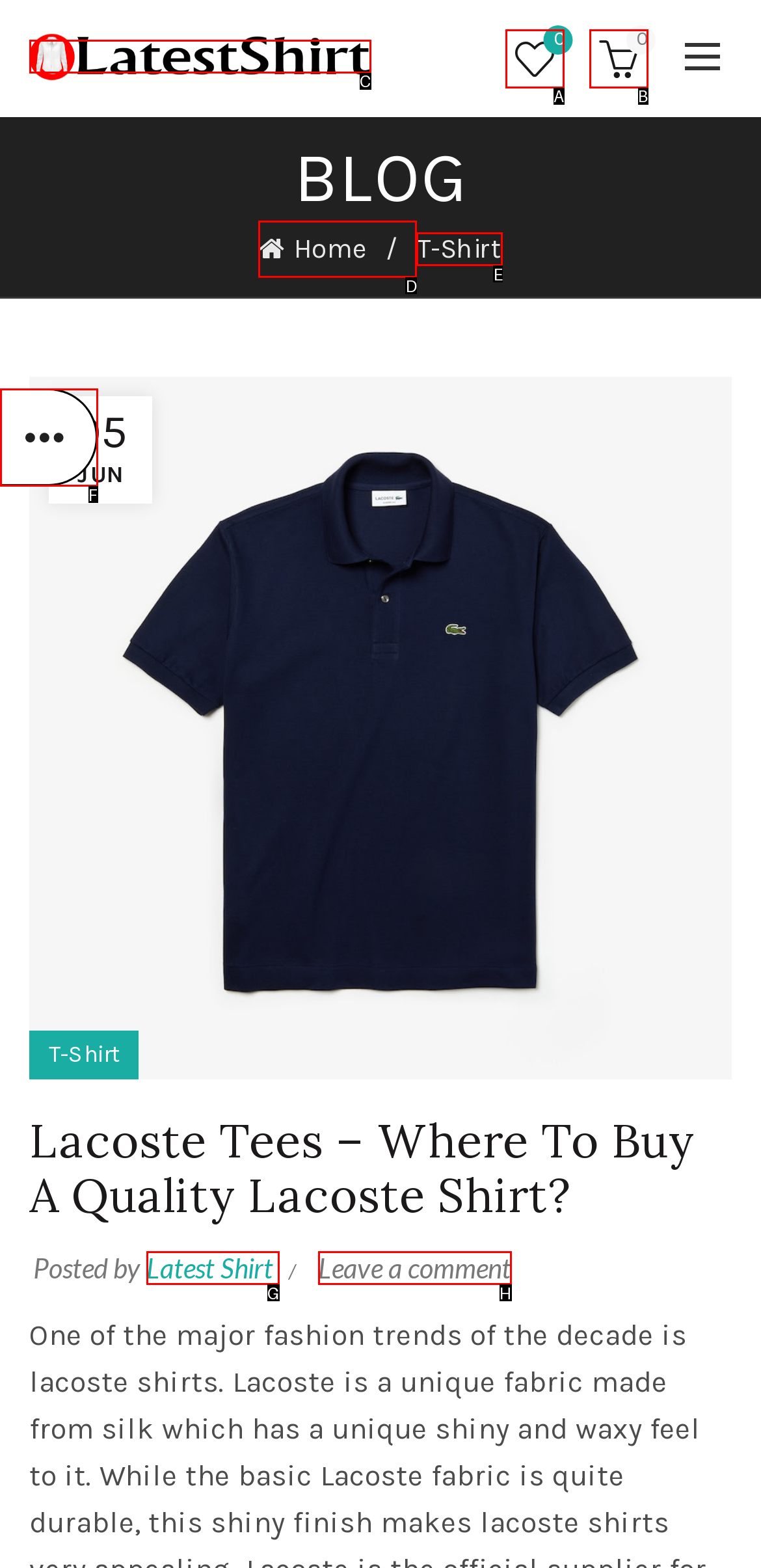Select the HTML element that matches the description: Home. Provide the letter of the chosen option as your answer.

D